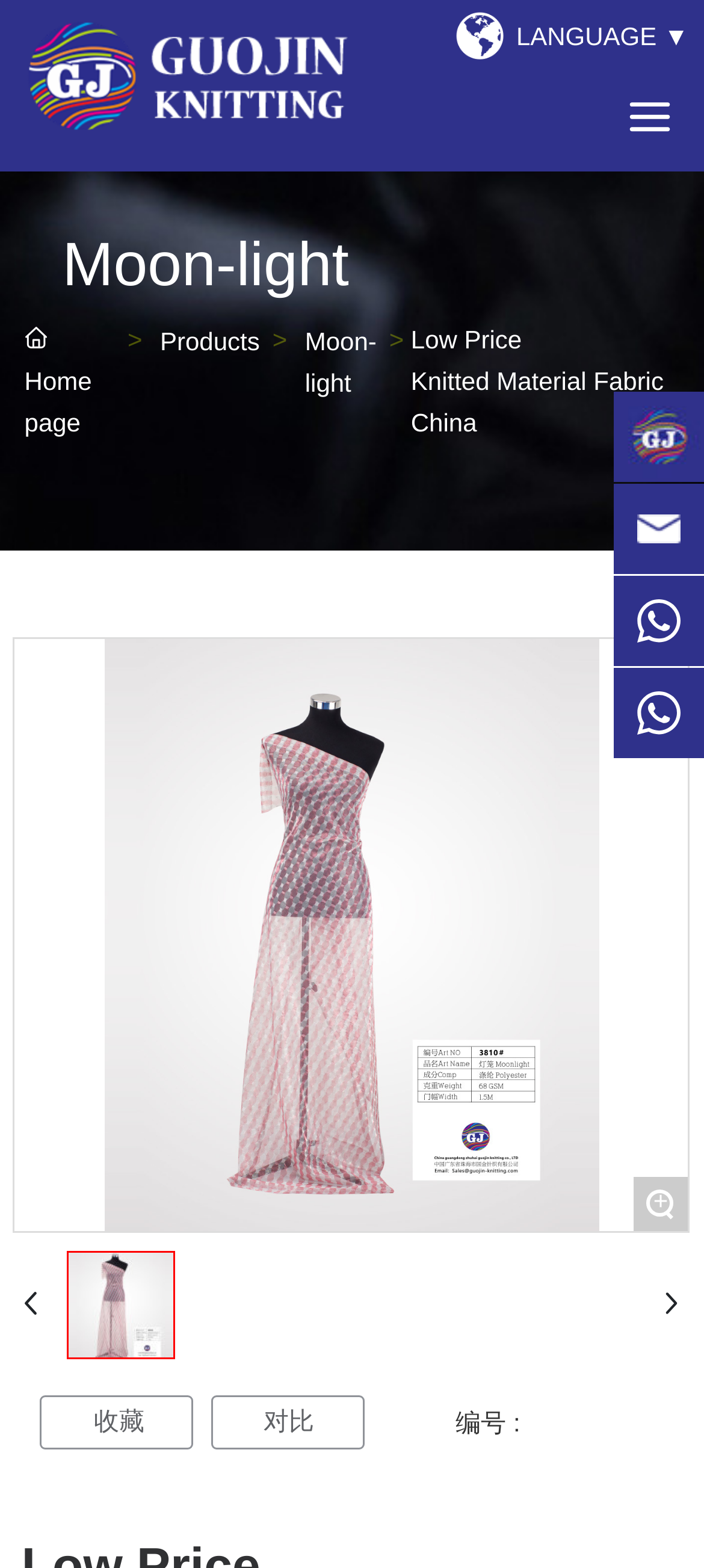Consider the image and give a detailed and elaborate answer to the question: 
What is the language selection icon?

The language selection icon is a flag icon located at the top right corner of the webpage, which can be inferred from the bounding box coordinates [0.644, 0.006, 0.72, 0.04] and the OCR text 'LANGUAGE ▼'.